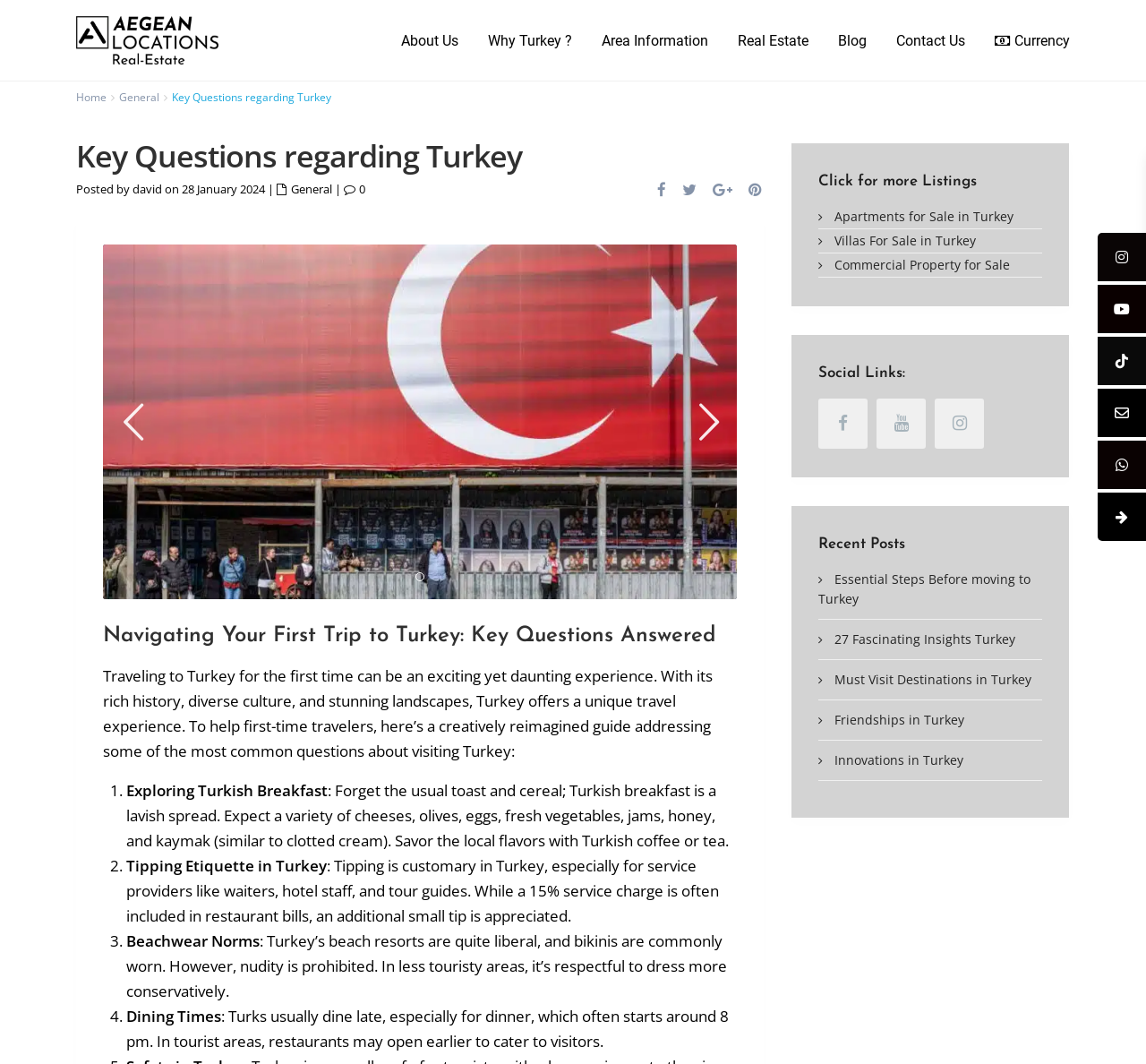Locate the bounding box coordinates of the region to be clicked to comply with the following instruction: "Read the article 'Navigating Your First Trip to Turkey: Key Questions Answered'". The coordinates must be four float numbers between 0 and 1, in the form [left, top, right, bottom].

[0.09, 0.585, 0.643, 0.611]